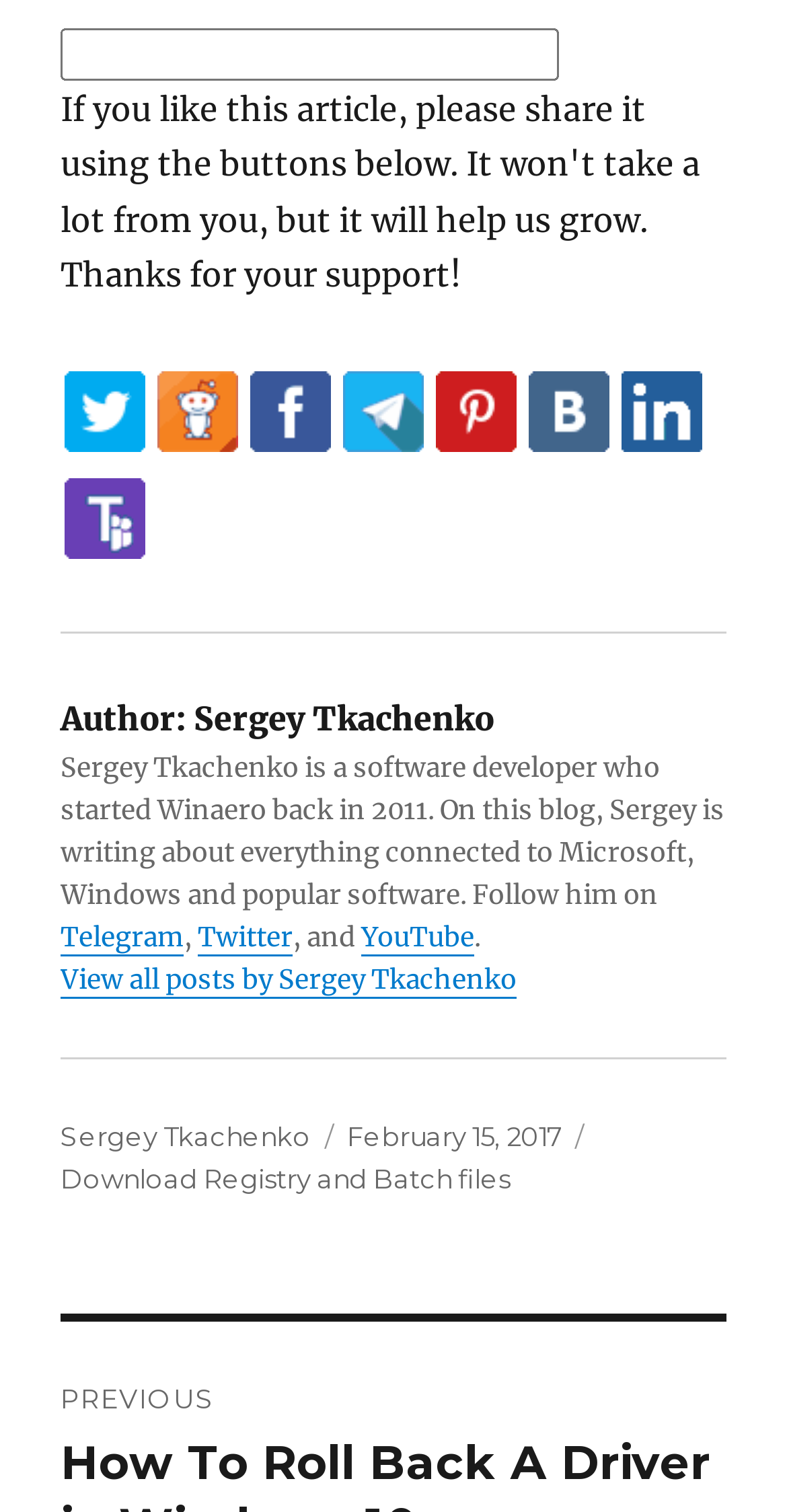Respond with a single word or short phrase to the following question: 
Who is the author of the post?

Sergey Tkachenko